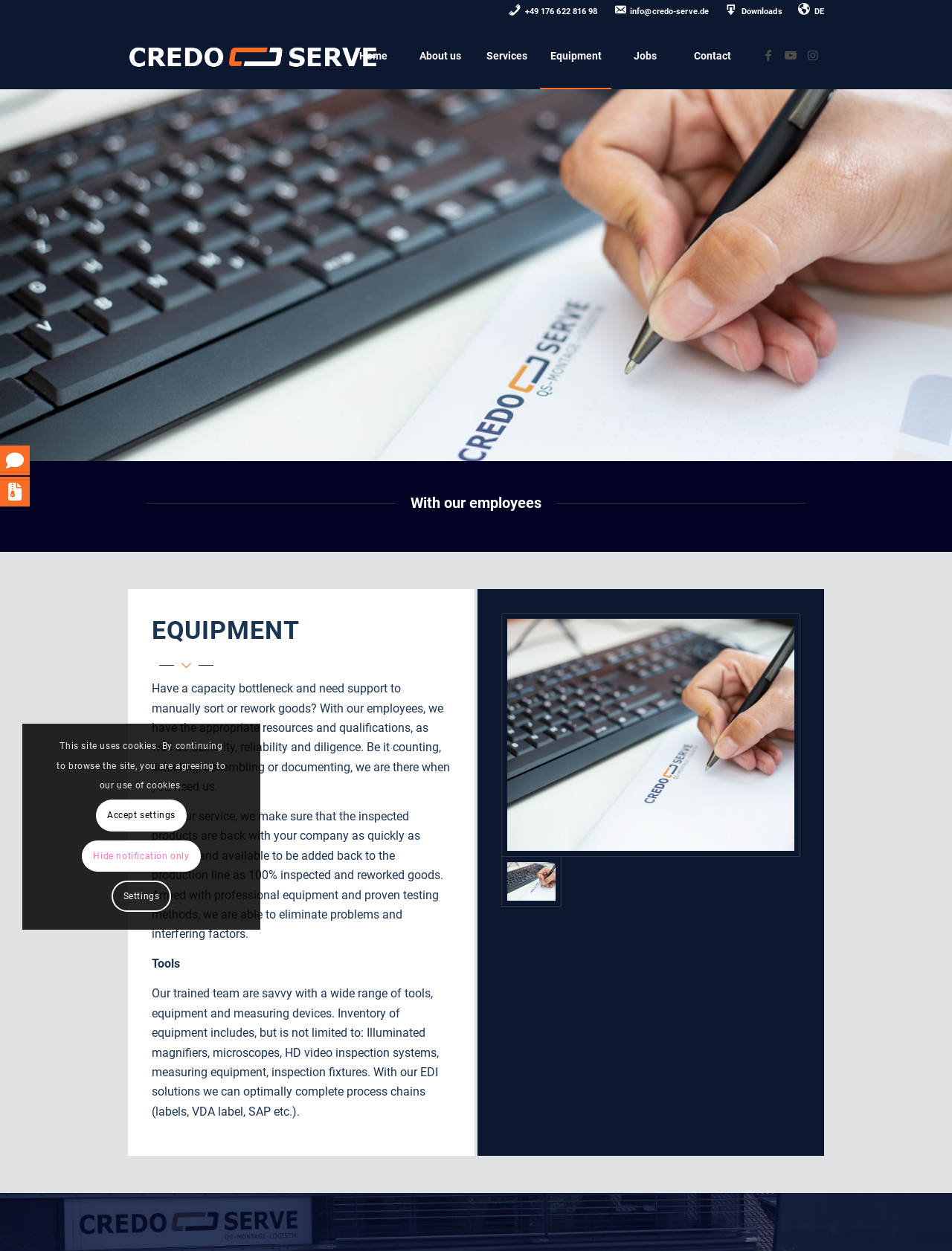Craft a detailed narrative of the webpage's structure and content.

The webpage is about the "Equipment" service offered by Credo Serve GmbH. At the top, there is a menu with several items, including a phone number, email address, and links to "Downloads" and "DE". Next to the menu, there is a logo of Credo Serve GmbH. Below the logo, there is a navigation menu with links to "Home", "About us", "Services", "Equipment", "Jobs", and "Contact".

The main content of the page is divided into two sections. The first section has a heading "With our employees" and describes the company's ability to provide support for manual sorting or reworking goods with their employees' resources and qualifications. The second section has a heading "EQUIPMENT" and explains the company's service, which ensures that inspected products are returned to the client quickly and efficiently.

In the "EQUIPMENT" section, there are three paragraphs of text describing the service, followed by a heading "Tools" and a paragraph describing the equipment and measuring devices used by the company's trained team. Below the text, there are two images, one with an icon and the other with a caption "Equipment-03".

At the bottom of the page, there is a notification about the use of cookies on the site, with links to "Accept settings", "Hide notification only", and "Settings". Additionally, there are links to the company's social media profiles, including Facebook, Youtube, and Instagram.